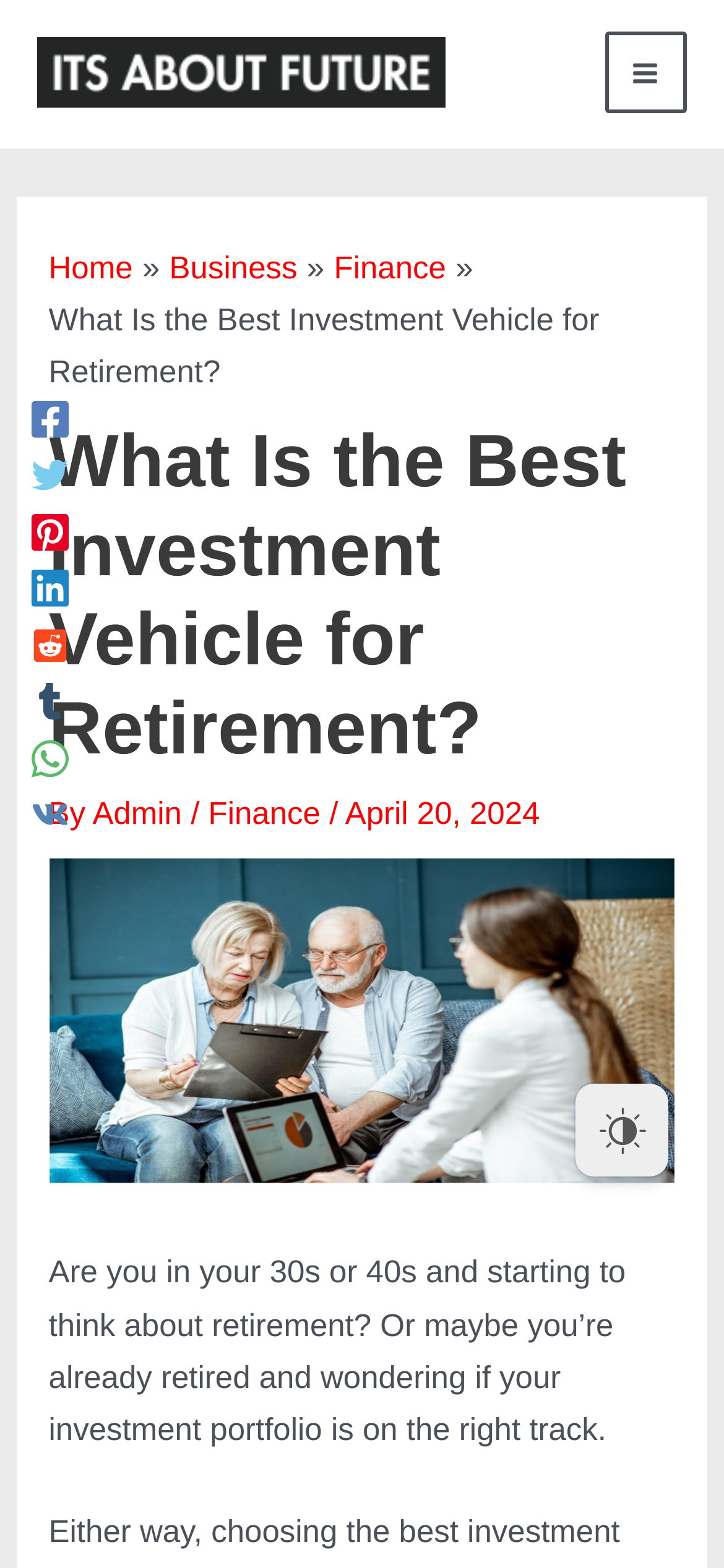Please find and generate the text of the main heading on the webpage.

What Is the Best Investment Vehicle for Retirement?